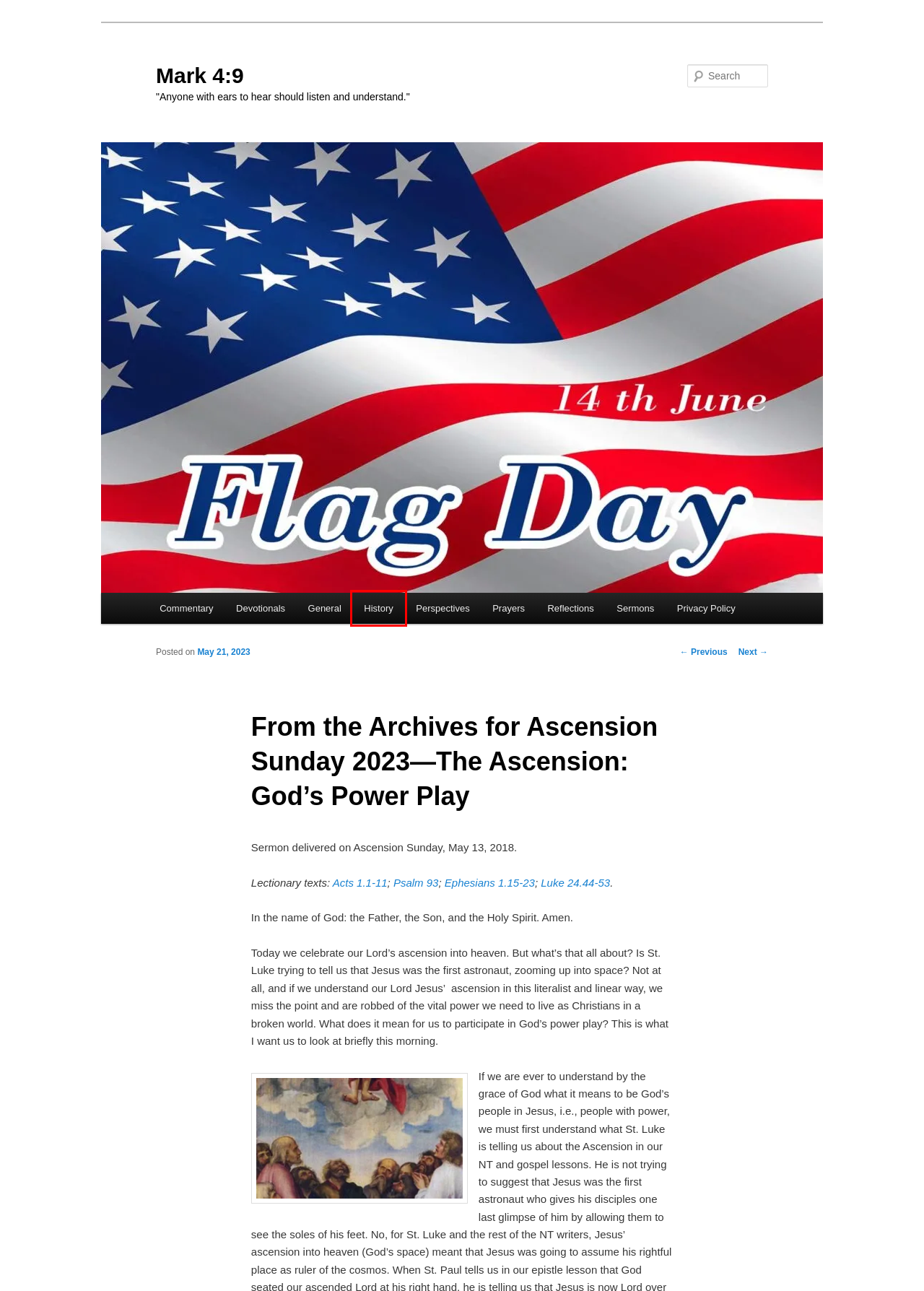You have a screenshot of a webpage with a red rectangle bounding box around an element. Identify the best matching webpage description for the new page that appears after clicking the element in the bounding box. The descriptions are:
A. History | Mark 4:9
B. Privacy Policy | Mark 4:9
C. Commentary | Mark 4:9
D. Feast of the Ascension 2023: N.T. Wright on the Ascension of Jesus | Mark 4:9
E. Sermons | Mark 4:9
F. A Prayer for the Feast Day of John and Charles Wesley 2023 | Mark 4:9
G. Perspectives | Mark 4:9
H. Mark 4:9 | "Anyone with ears to hear should listen and understand."

A